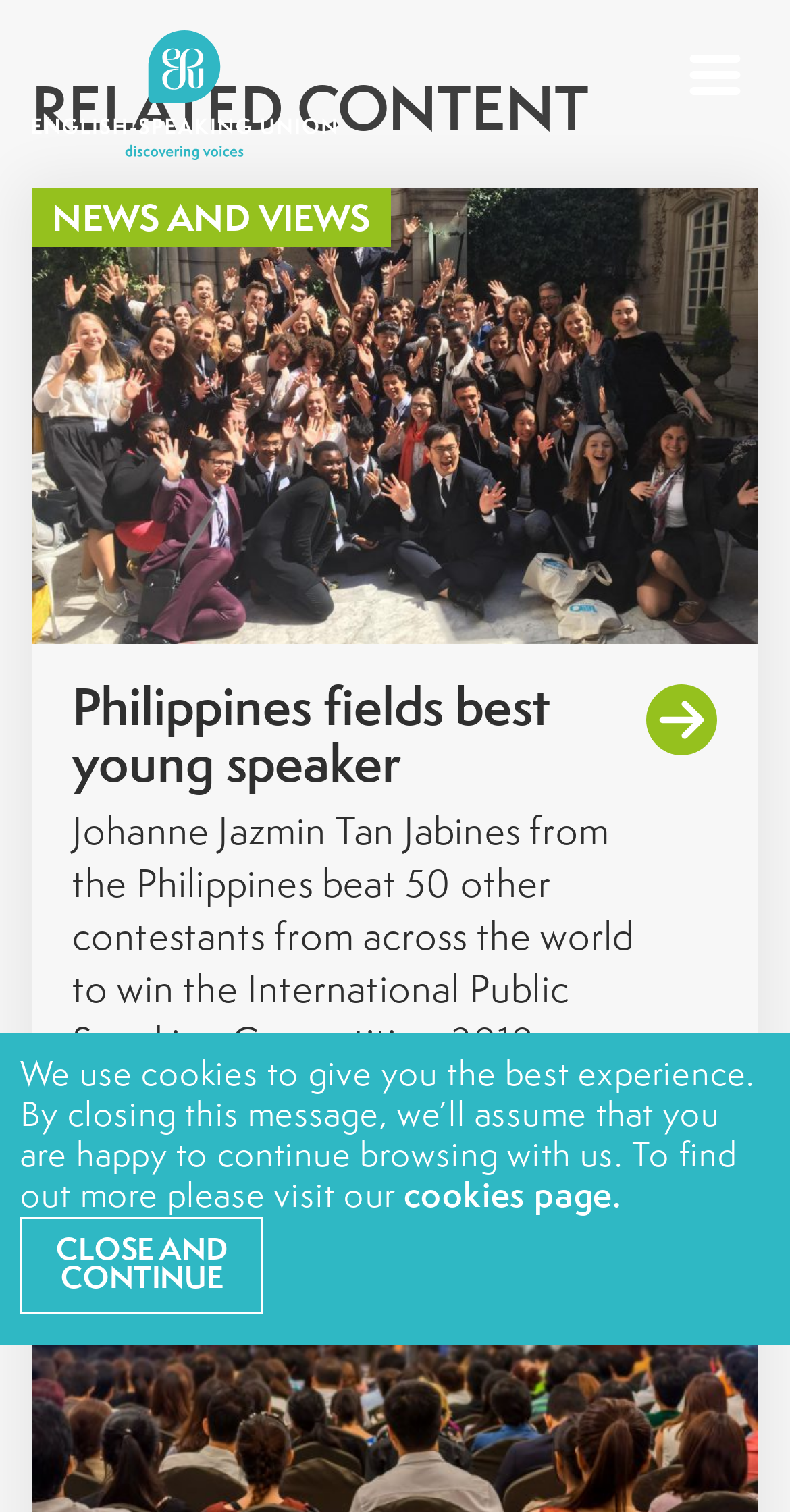What is the purpose of the button on the top right corner of the webpage?
Please elaborate on the answer to the question with detailed information.

From the button element 'mobile navigation' with bounding box coordinates [0.872, 0.008, 0.936, 0.091], we can infer that the purpose of the button on the top right corner of the webpage is for mobile navigation.